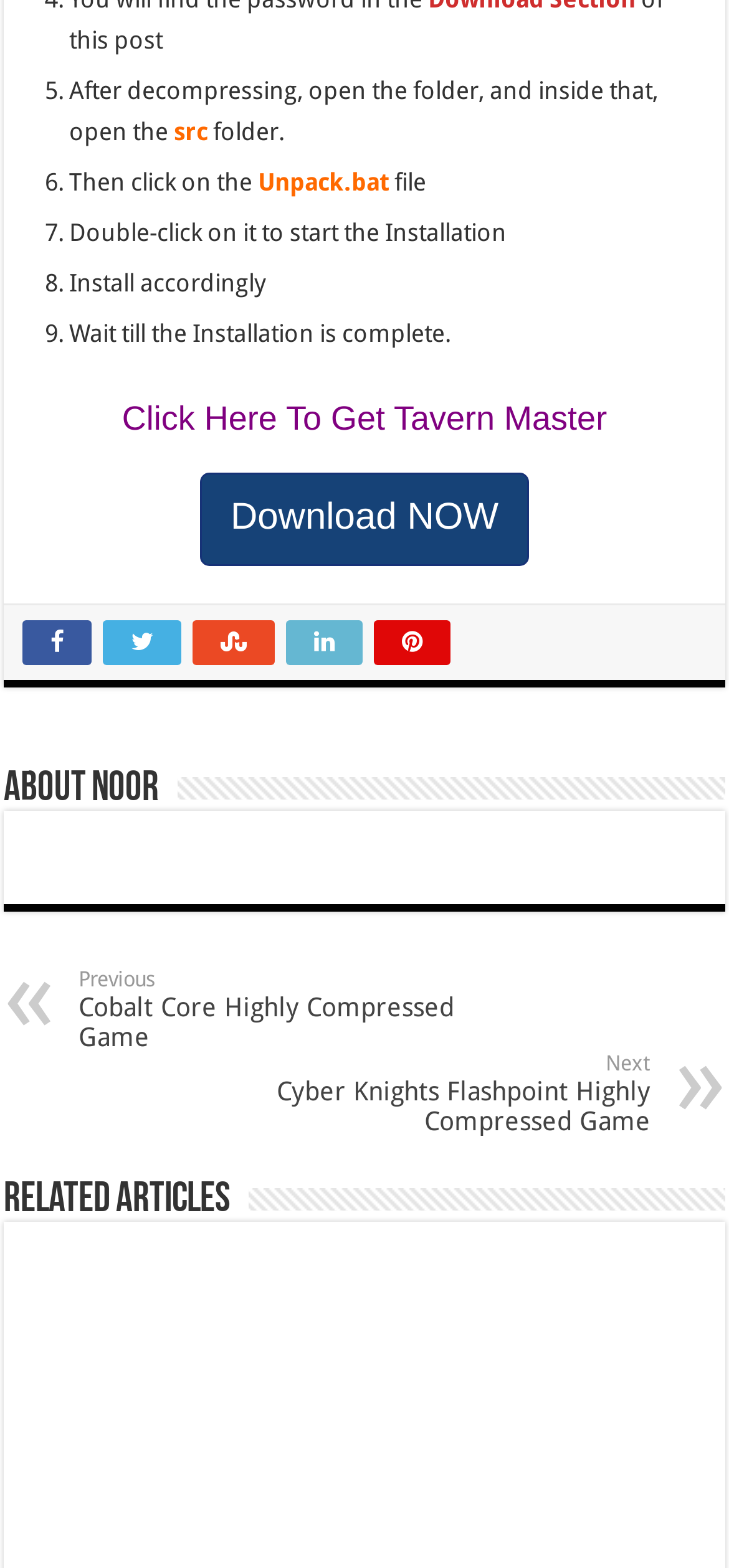How many steps are there to install the game?
Using the visual information, respond with a single word or phrase.

9